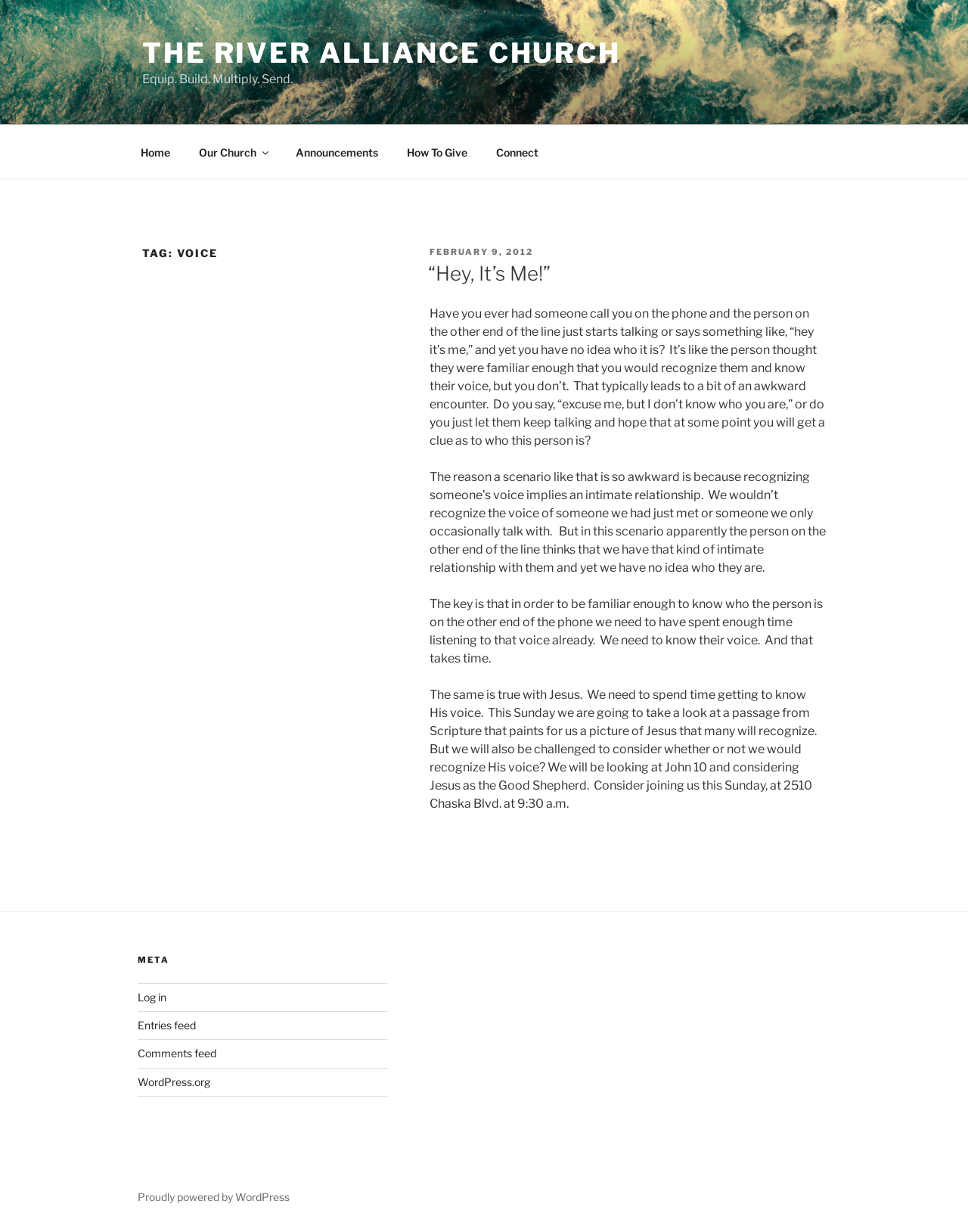What is the platform powering the website?
Using the image provided, answer with just one word or phrase.

WordPress